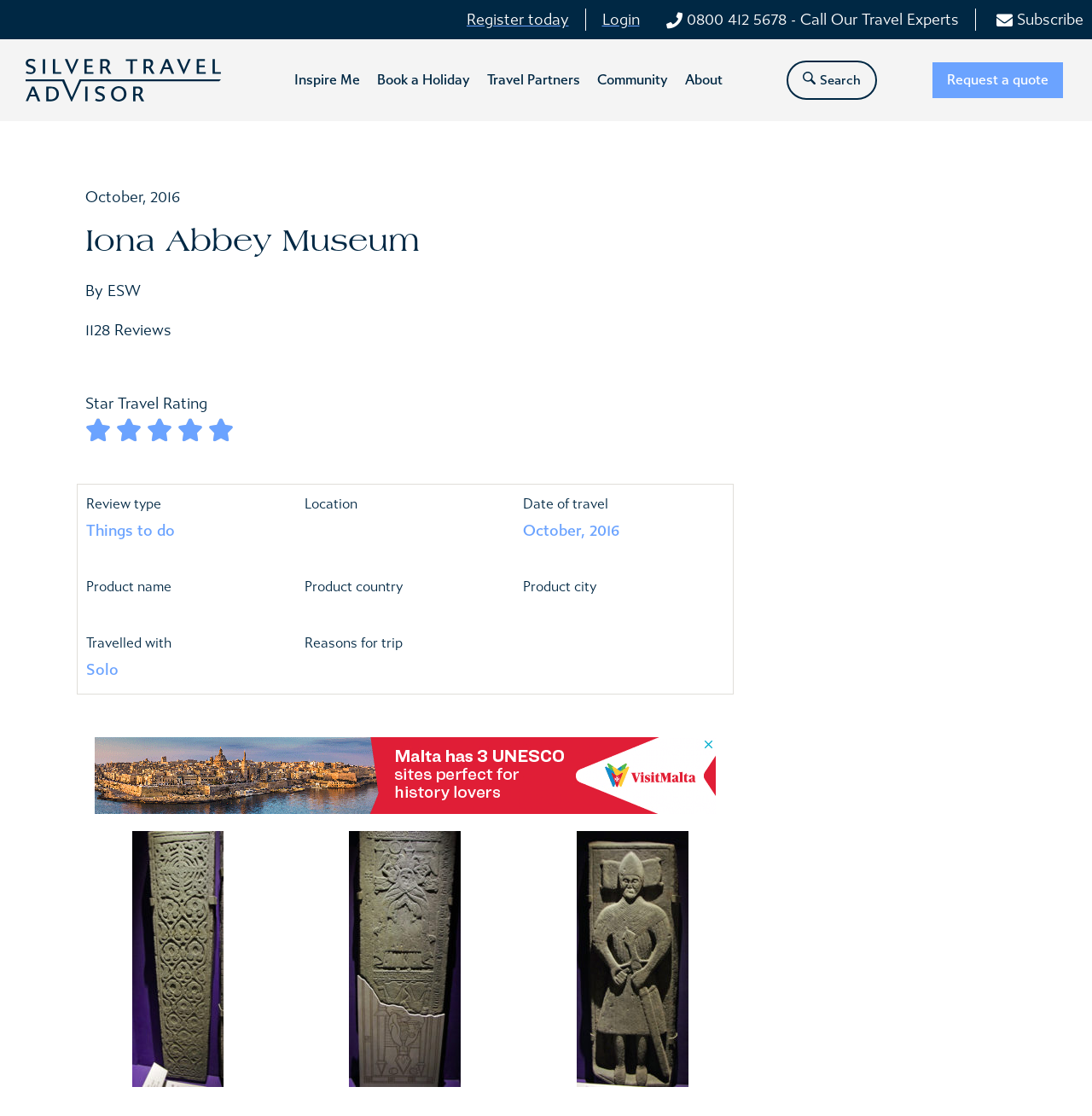Identify the title of the webpage and provide its text content.

Iona Abbey Museum